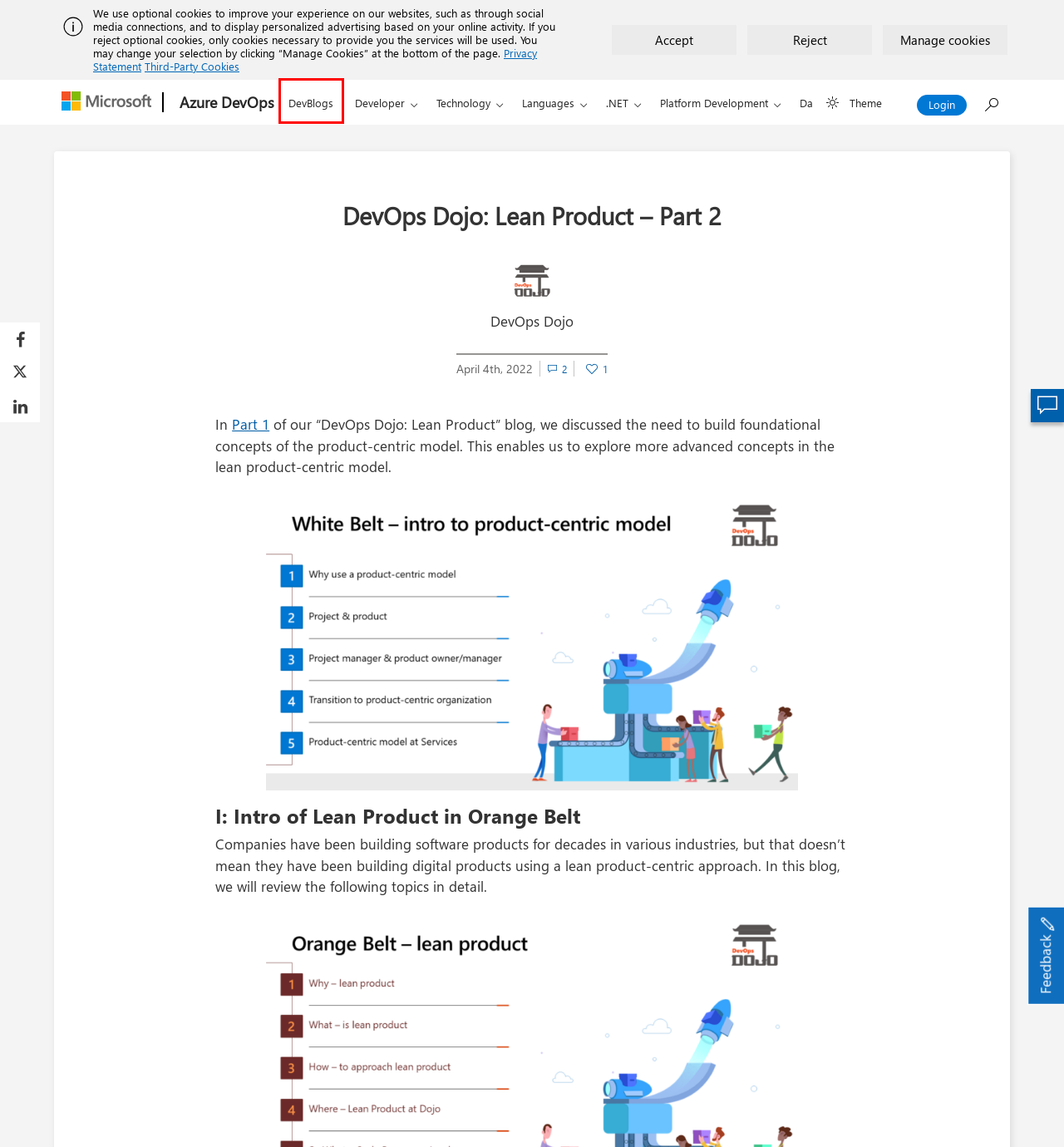Review the screenshot of a webpage containing a red bounding box around an element. Select the description that best matches the new webpage after clicking the highlighted element. The options are:
A. Eric van Wijk, Author at Azure DevOps Blog
B. March 2011 - Azure DevOps Blog
C. March 2007 - Azure DevOps Blog
D. DevOps Dojo: Lean Product – Part 1 - Azure DevOps Blog
E. Third party cookie inventory - Microsoft Support
F. Your request has been blocked. This could be
                        due to several reasons.
G. Home - Microsoft Developer Blogs
H. Log In ‹ Azure DevOps Blog — WordPress

G